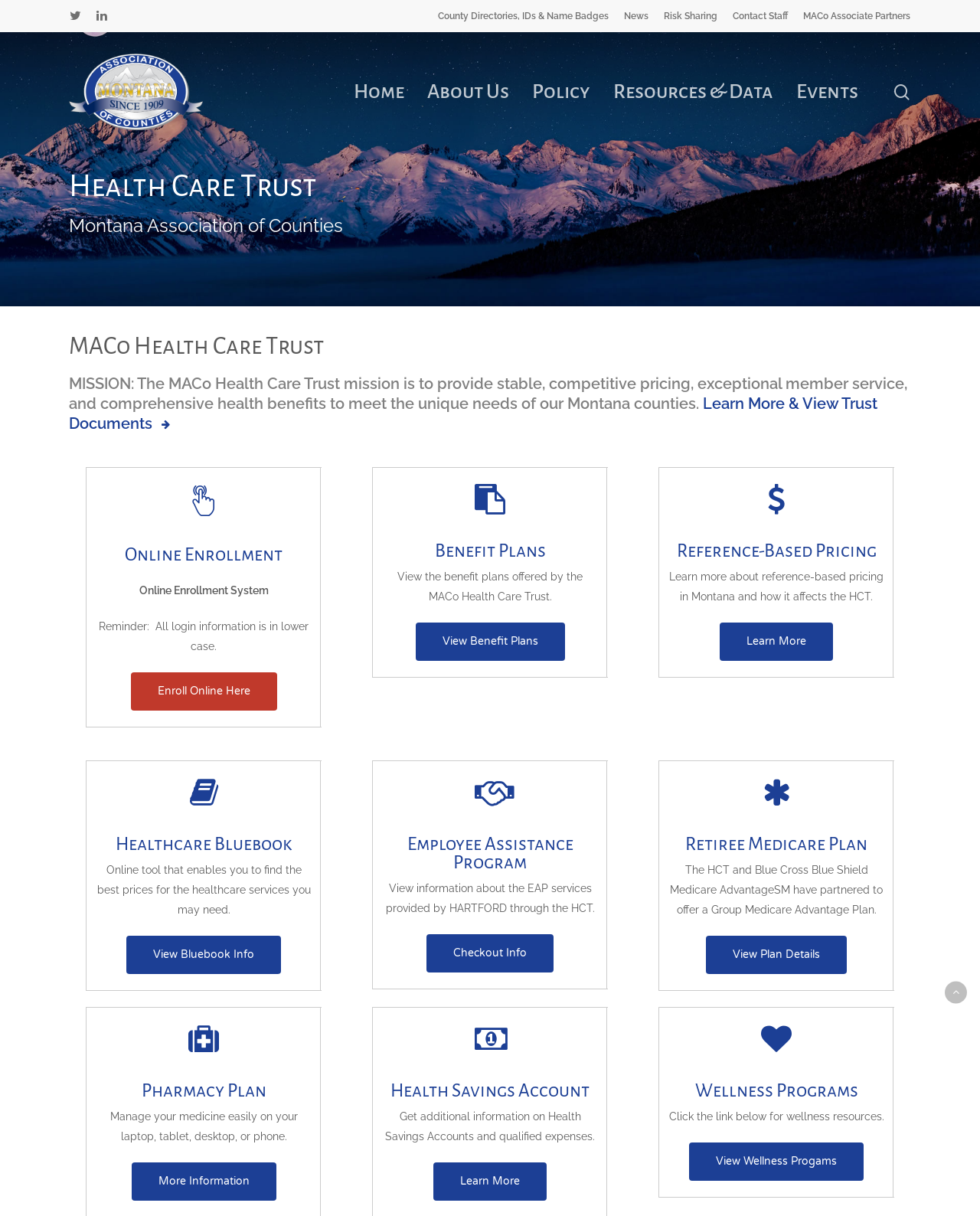Please identify the coordinates of the bounding box that should be clicked to fulfill this instruction: "Click the CALCULATE button".

None